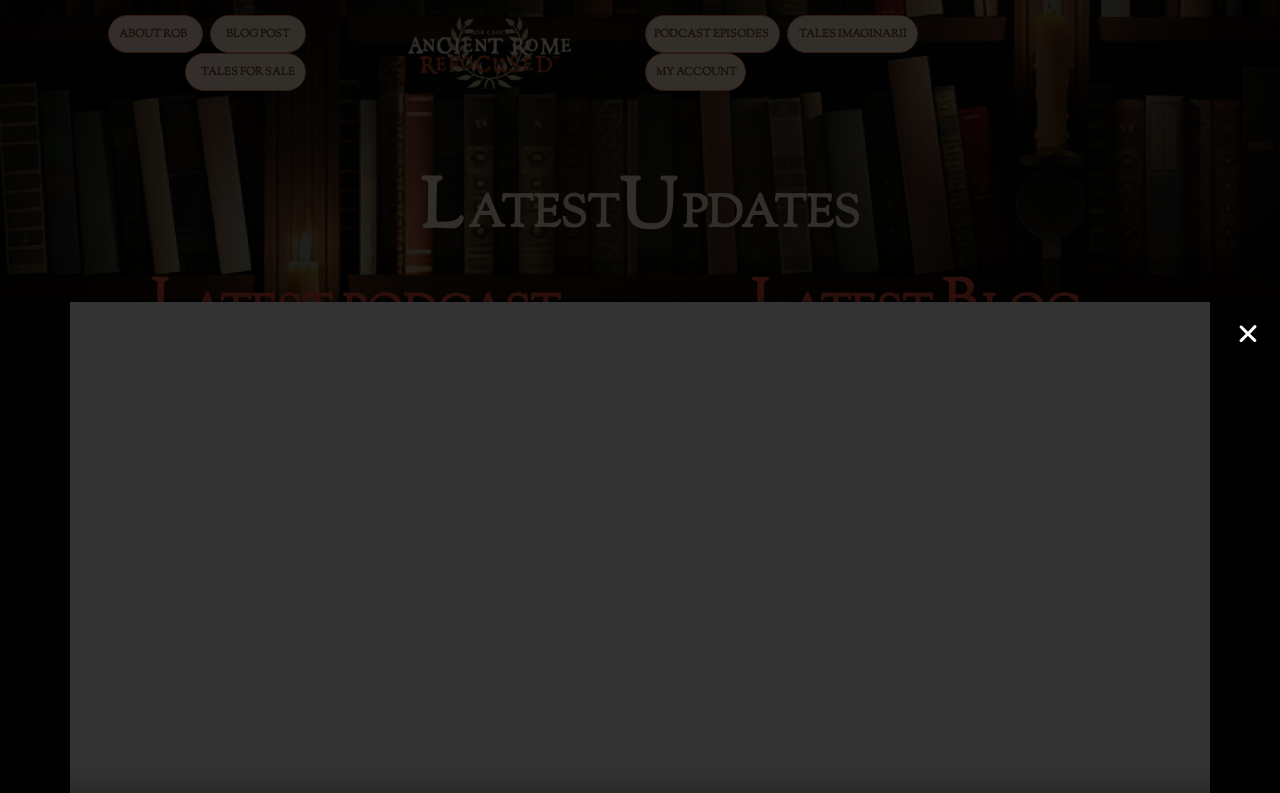How many podcast-related elements are on the page?
Relying on the image, give a concise answer in one word or a brief phrase.

3